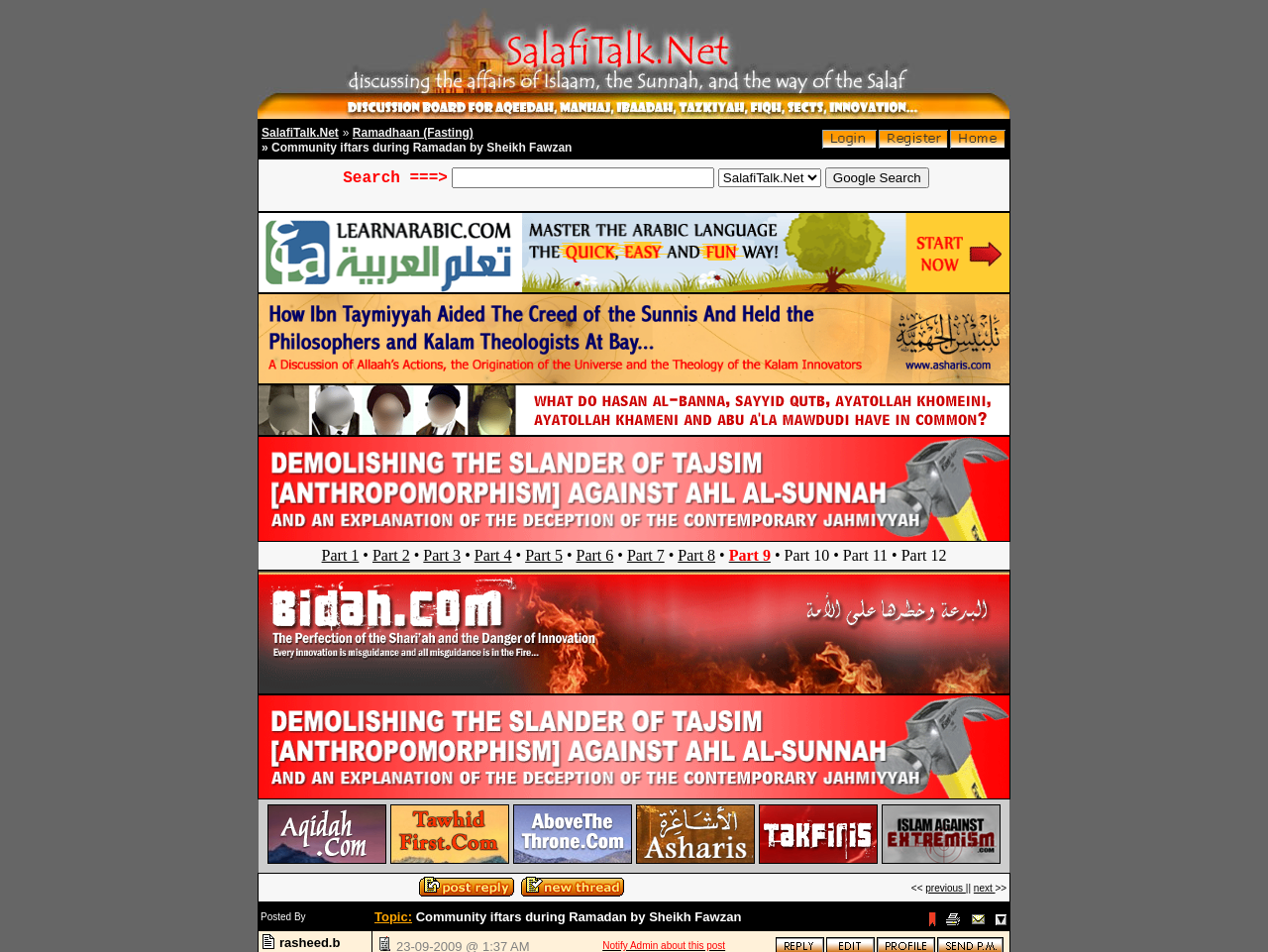Answer the question briefly using a single word or phrase: 
How many links are there in the last layout table?

6